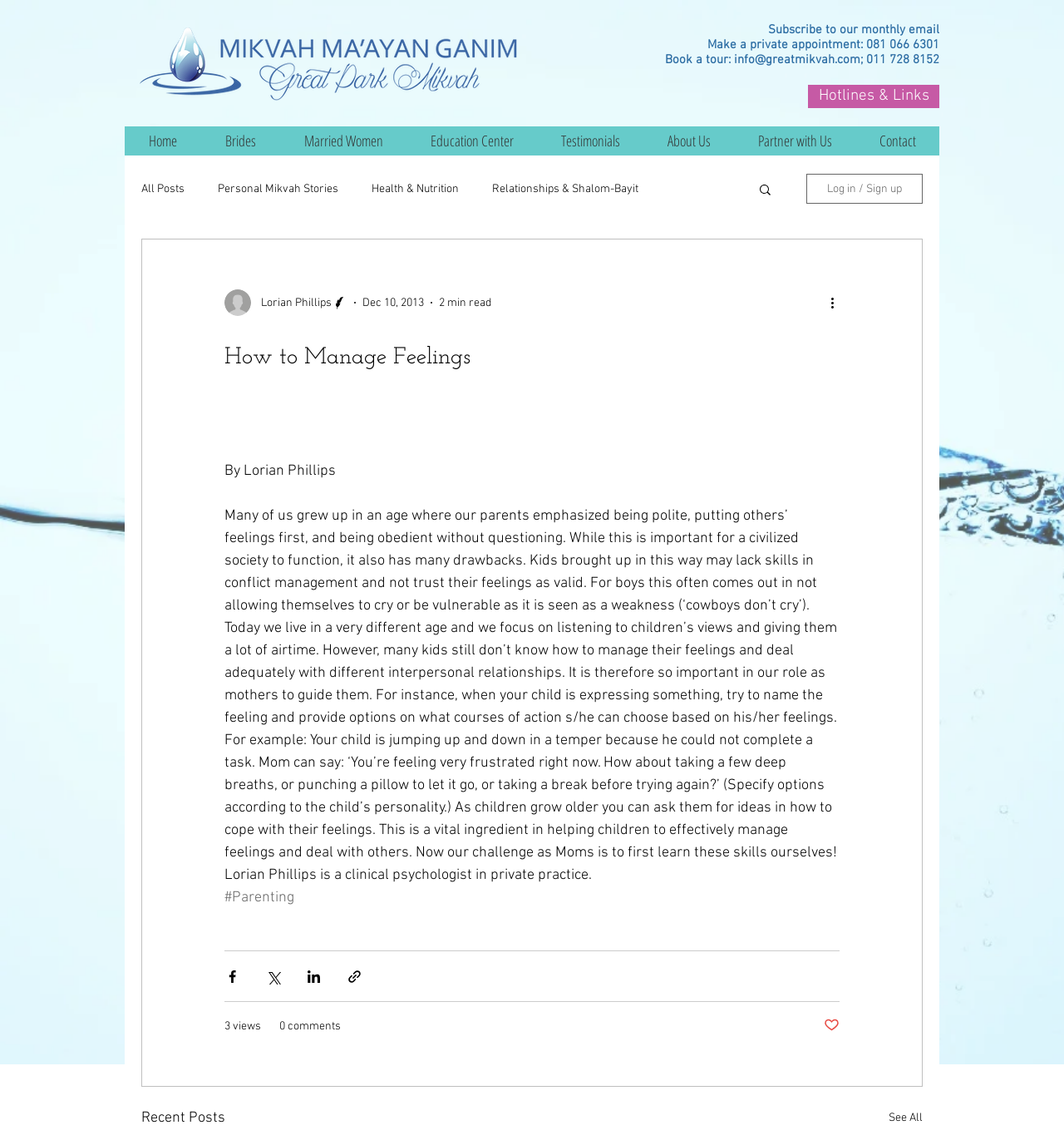What is the topic of the article?
Provide an in-depth and detailed explanation in response to the question.

The article is located in the main content area of the webpage, with a bounding box coordinate of [0.133, 0.209, 0.867, 0.953]. The topic of the article is about managing feelings, specifically how parents can guide their children to effectively manage their emotions.